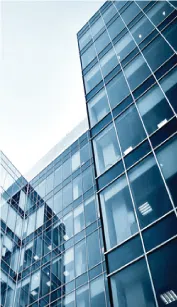What type of services does Phoenix Lock & Locksmith provide?
Provide a well-explained and detailed answer to the question.

According to the caption, Phoenix Lock & Locksmith offers a variety of locksmith services, ensuring the security of residential and commercial properties across Phoenix, Arizona.